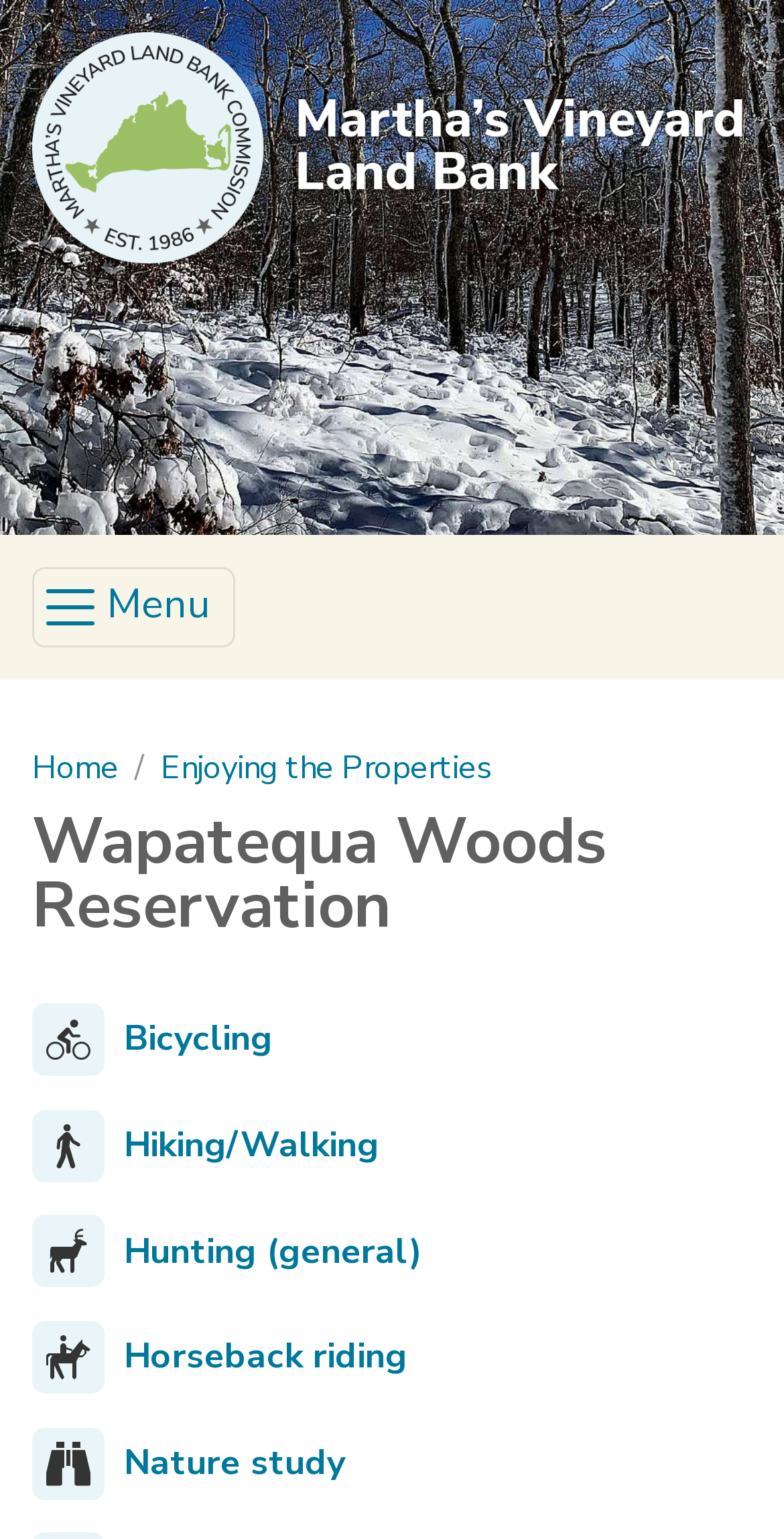What activities are allowed in the Wapatequa Woods Reservation?
We need a detailed and exhaustive answer to the question. Please elaborate.

I found the answer by looking at the links below the heading 'Wapatequa Woods Reservation'. These links are 'Bicycling', 'Hiking/Walking', 'Hunting (general)', 'Horseback riding', and 'Nature study'. These are likely the activities allowed in the reservation.